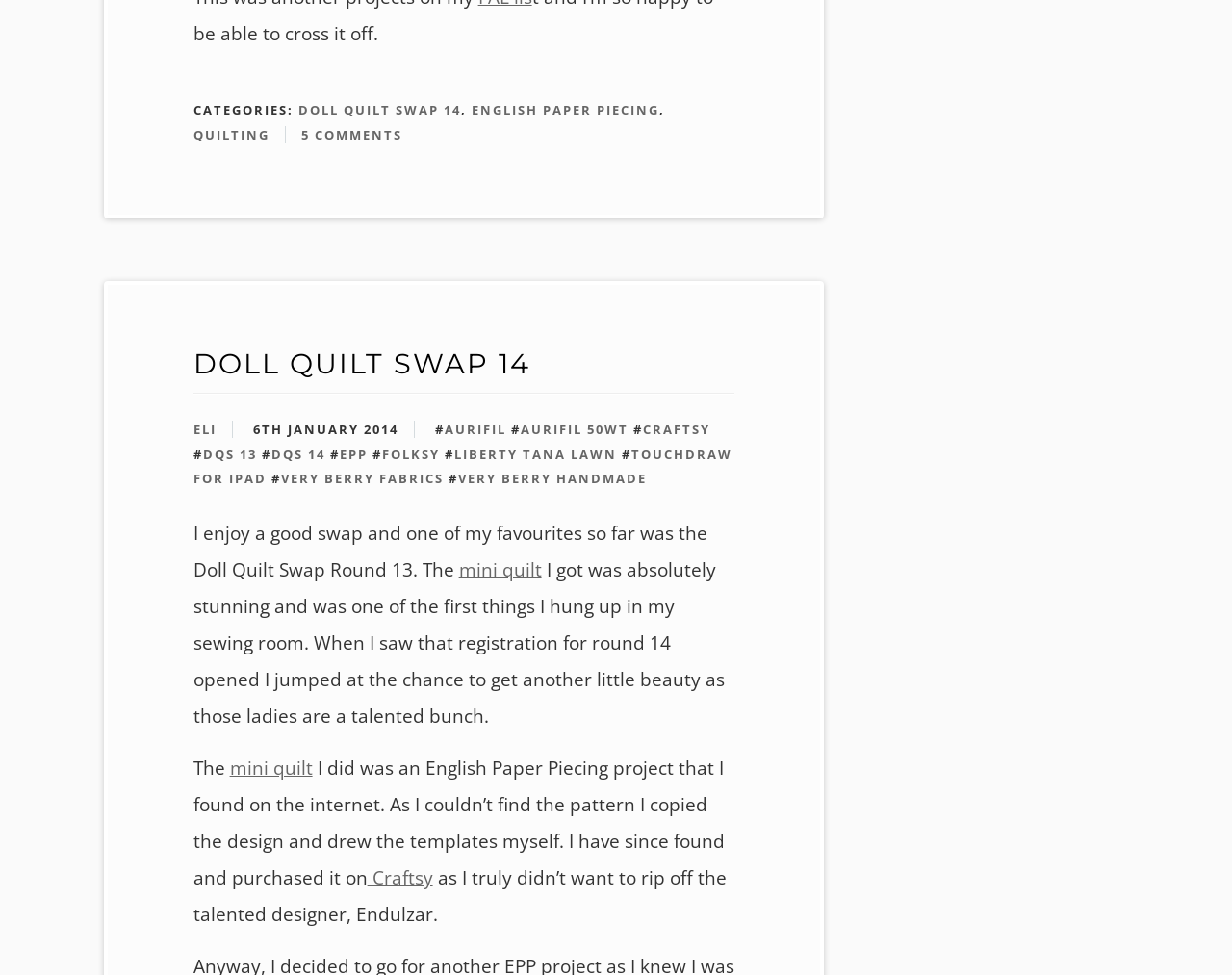What type of project is mentioned in the post?
Use the screenshot to answer the question with a single word or phrase.

English Paper Piecing